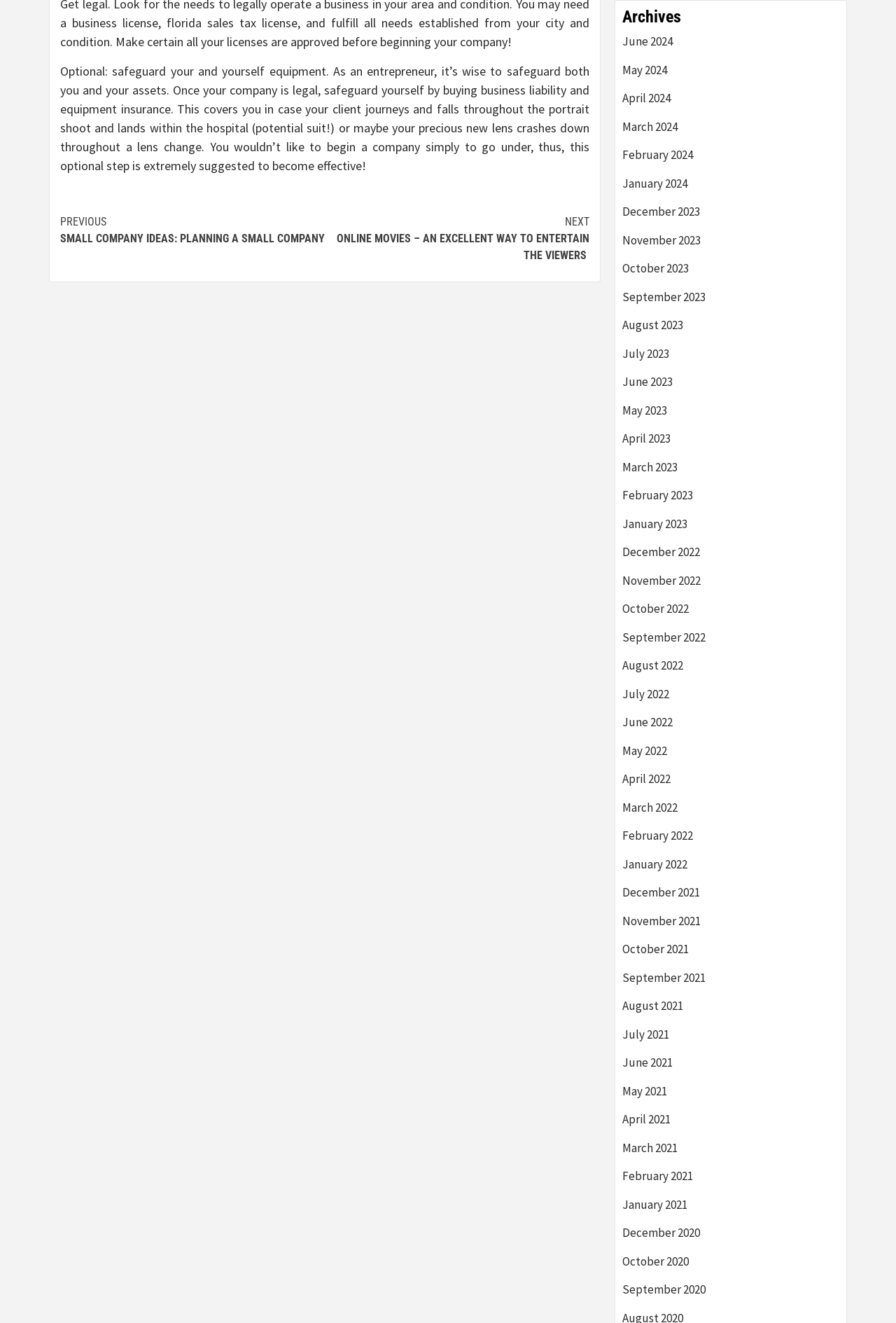Respond with a single word or phrase to the following question: What type of insurance is recommended for entrepreneurs?

Business liability and equipment insurance